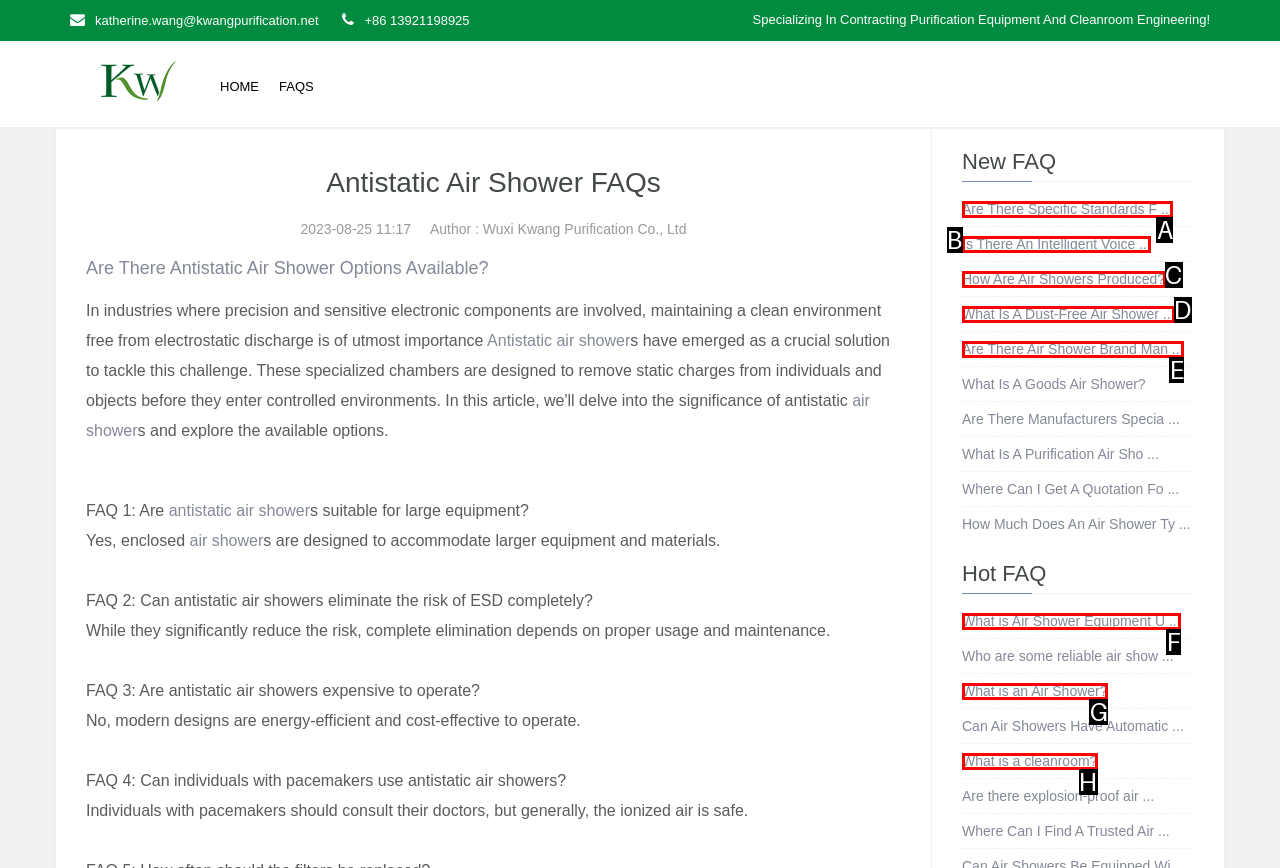With the description: What is a cleanroom?, find the option that corresponds most closely and answer with its letter directly.

H